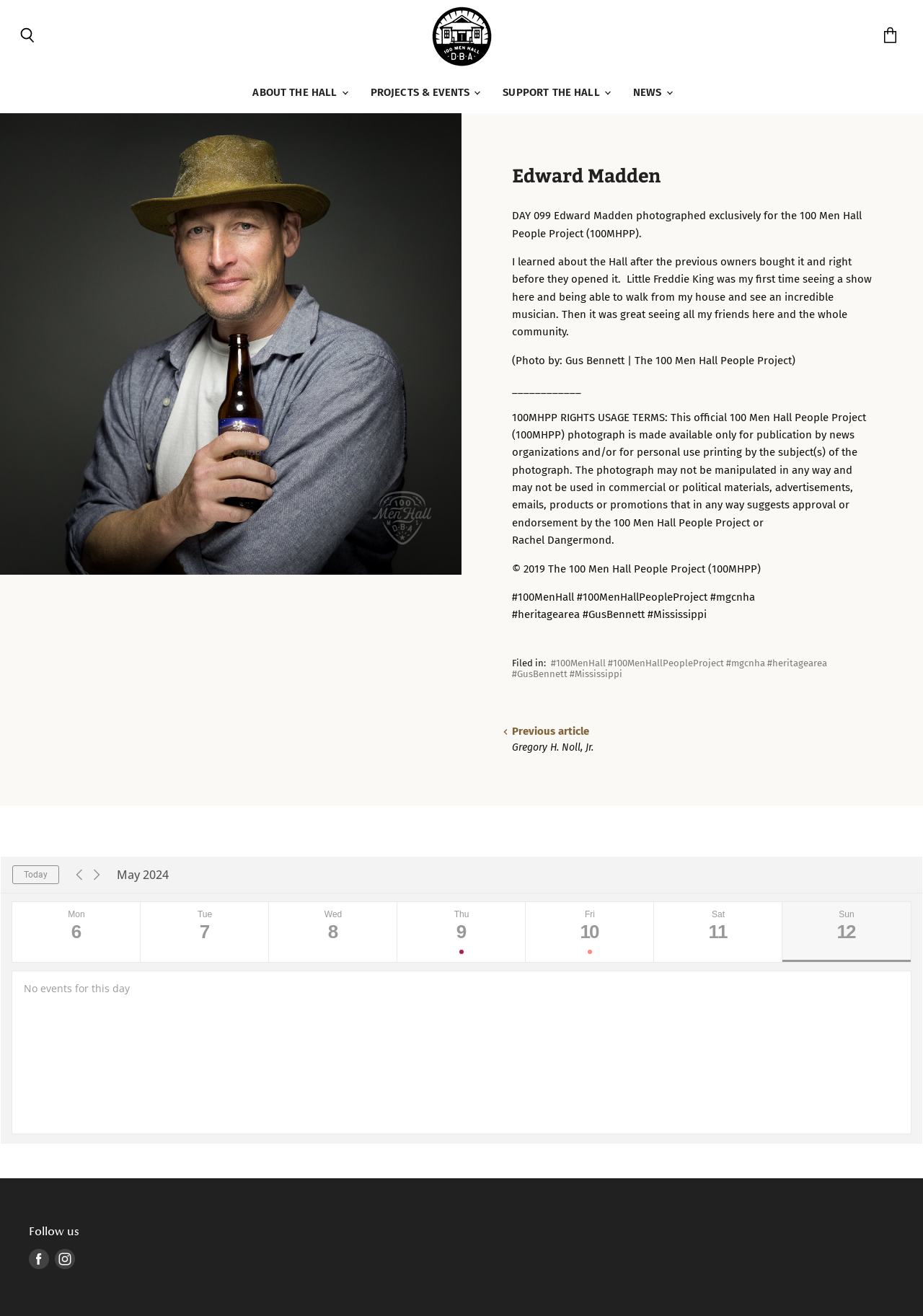Locate the coordinates of the bounding box for the clickable region that fulfills this instruction: "Follow the 100 Men Hall on Facebook".

[0.028, 0.947, 0.056, 0.966]